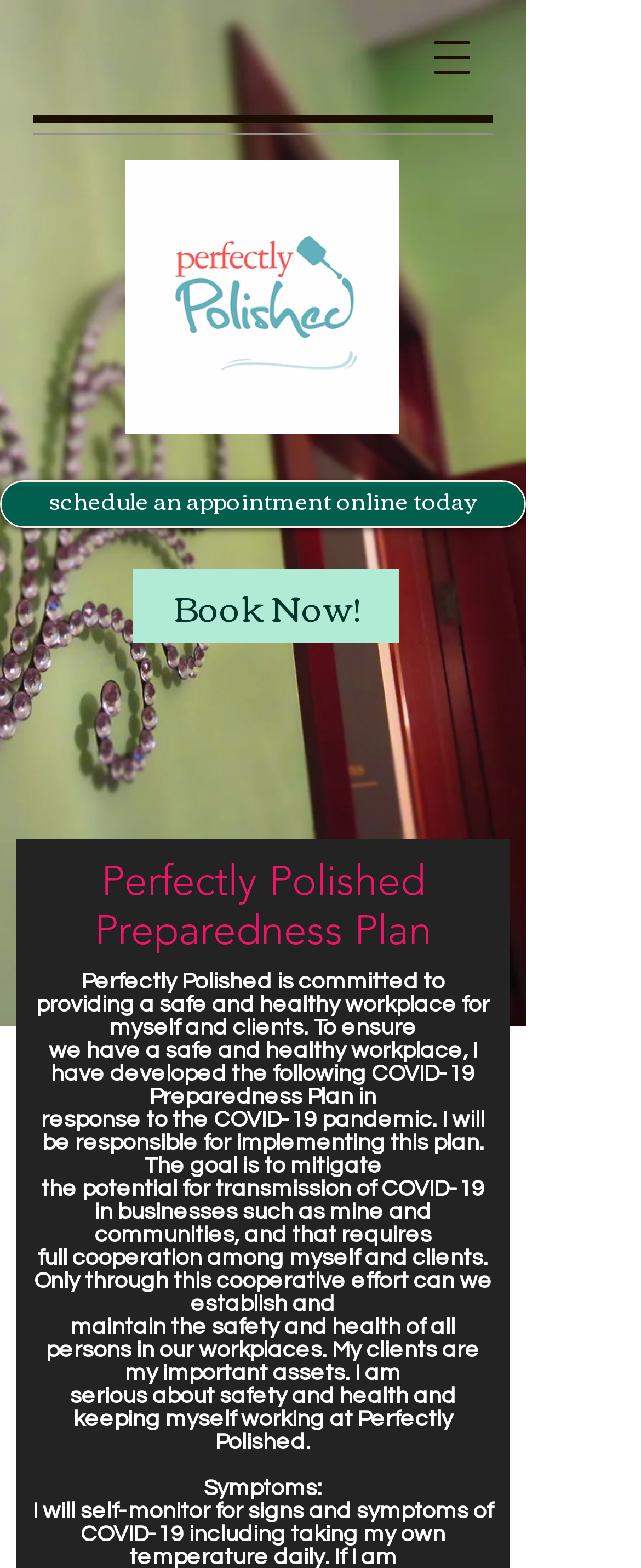Identify the bounding box of the UI element that matches this description: "Book Now!".

[0.208, 0.363, 0.623, 0.411]